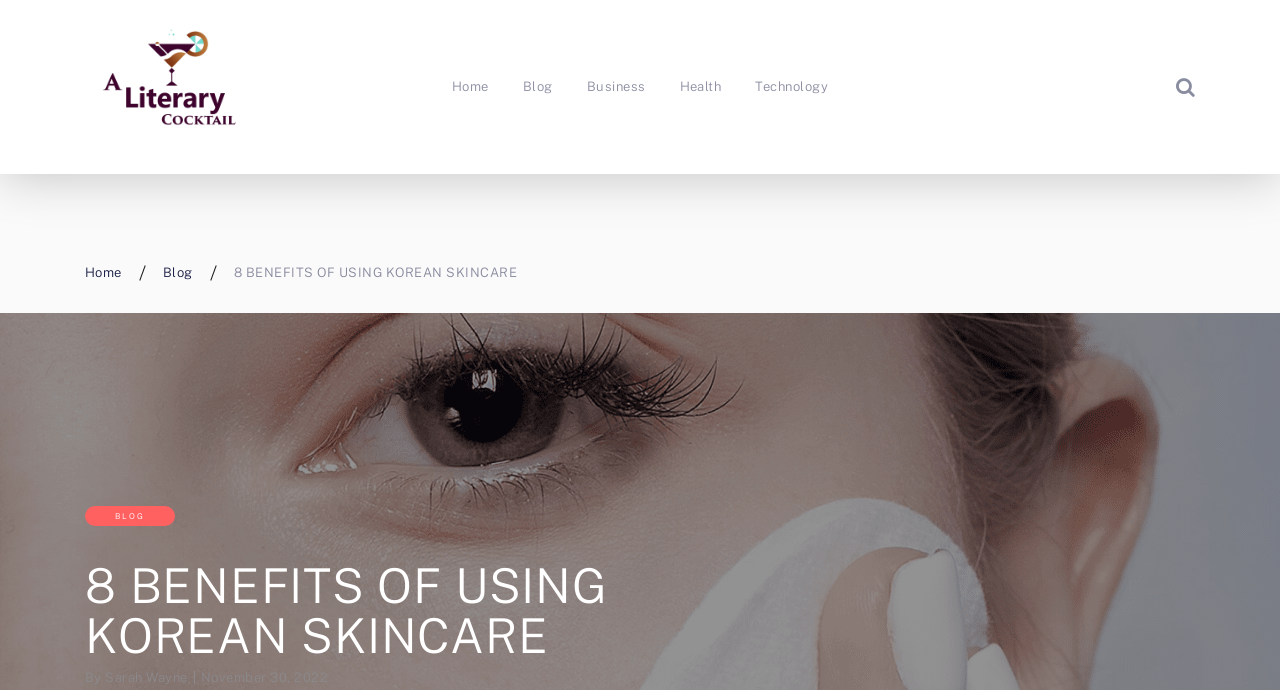Can you find and provide the title of the webpage?

8 BENEFITS OF USING KOREAN SKINCARE